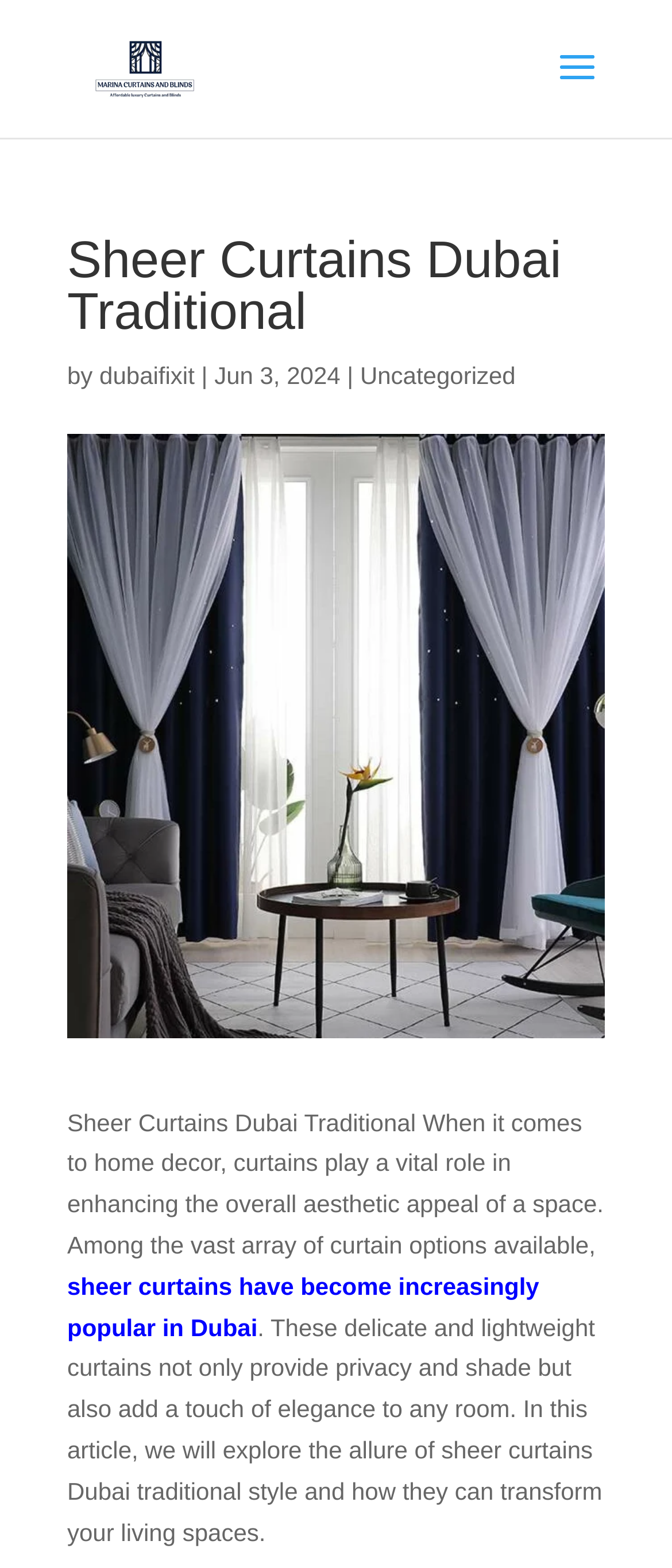When was the article published?
Offer a detailed and exhaustive answer to the question.

The publication date of the article is mentioned as 'Jun 3, 2024' which is a static text element on the webpage.